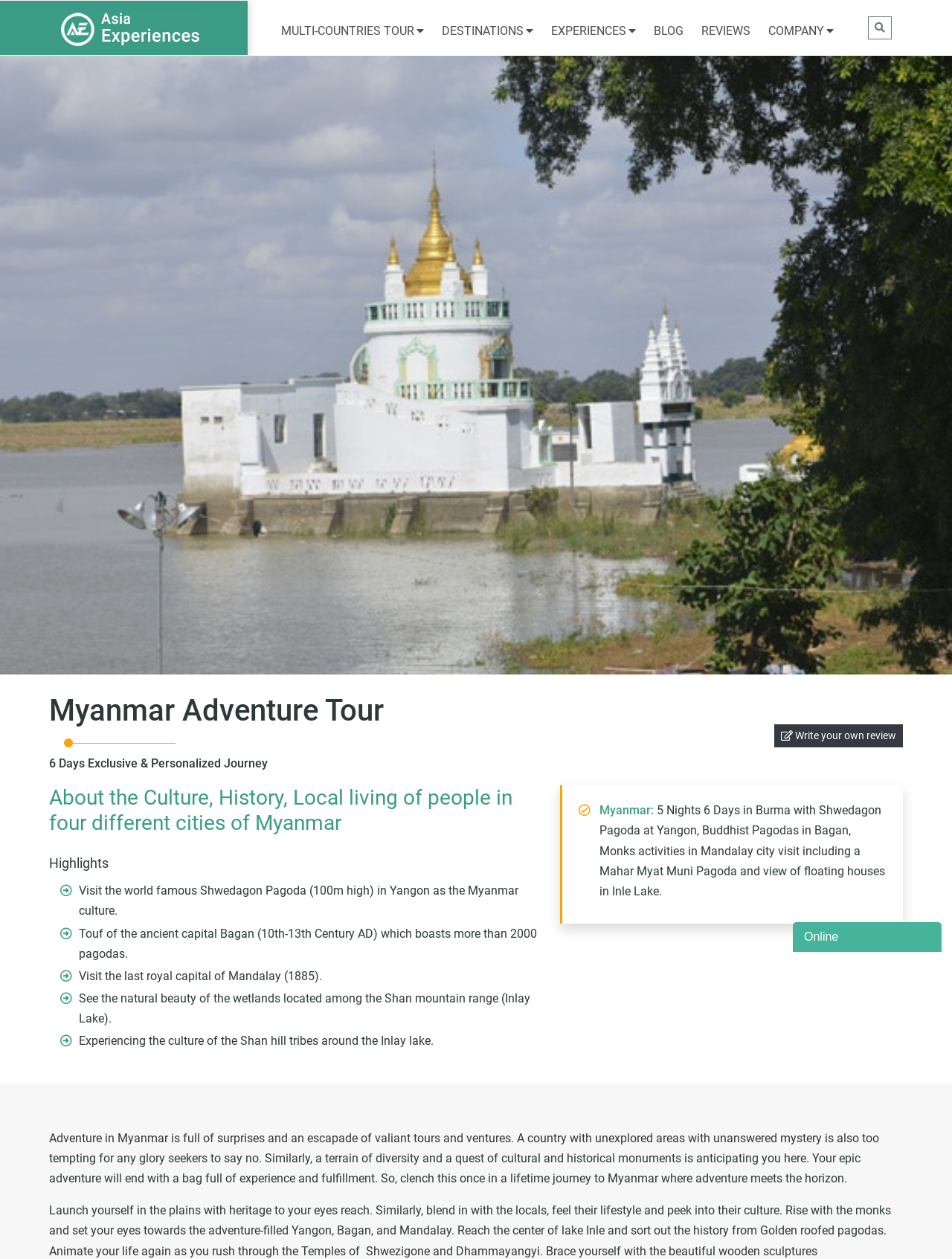Give a one-word or short phrase answer to the question: 
How many cities are mentioned in the tour?

four